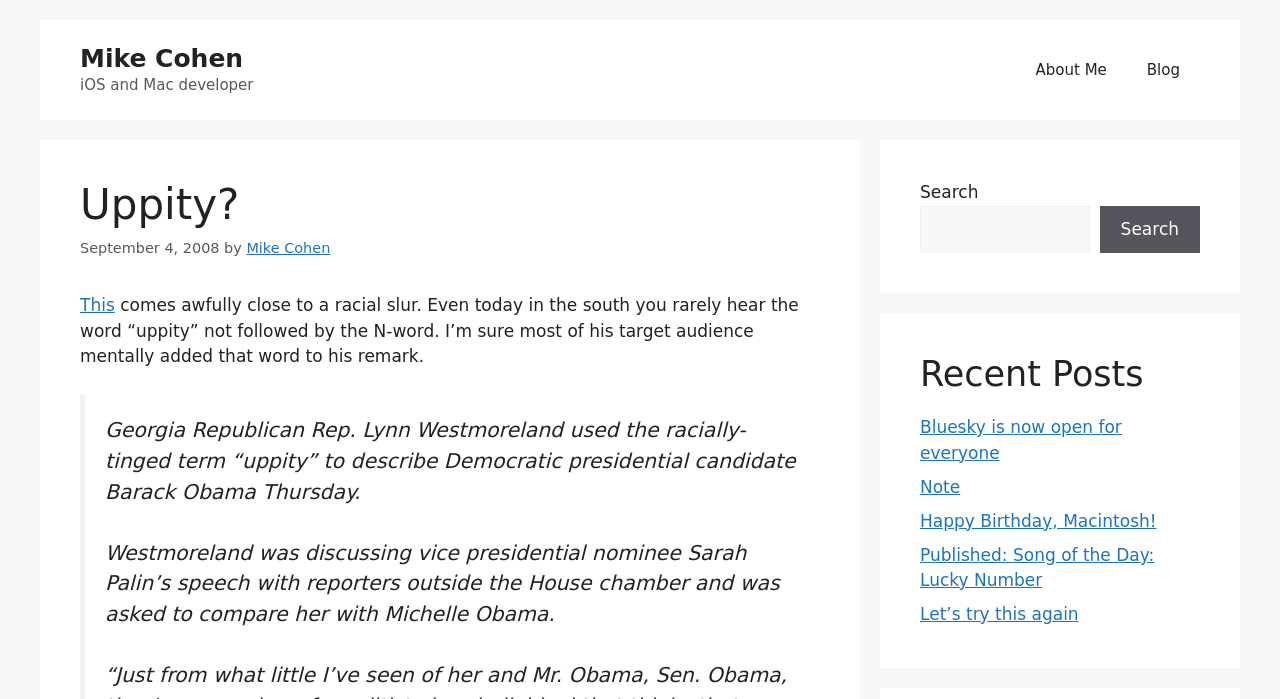Respond concisely with one word or phrase to the following query:
What is the name of the vice presidential nominee mentioned in the blog post?

Sarah Palin